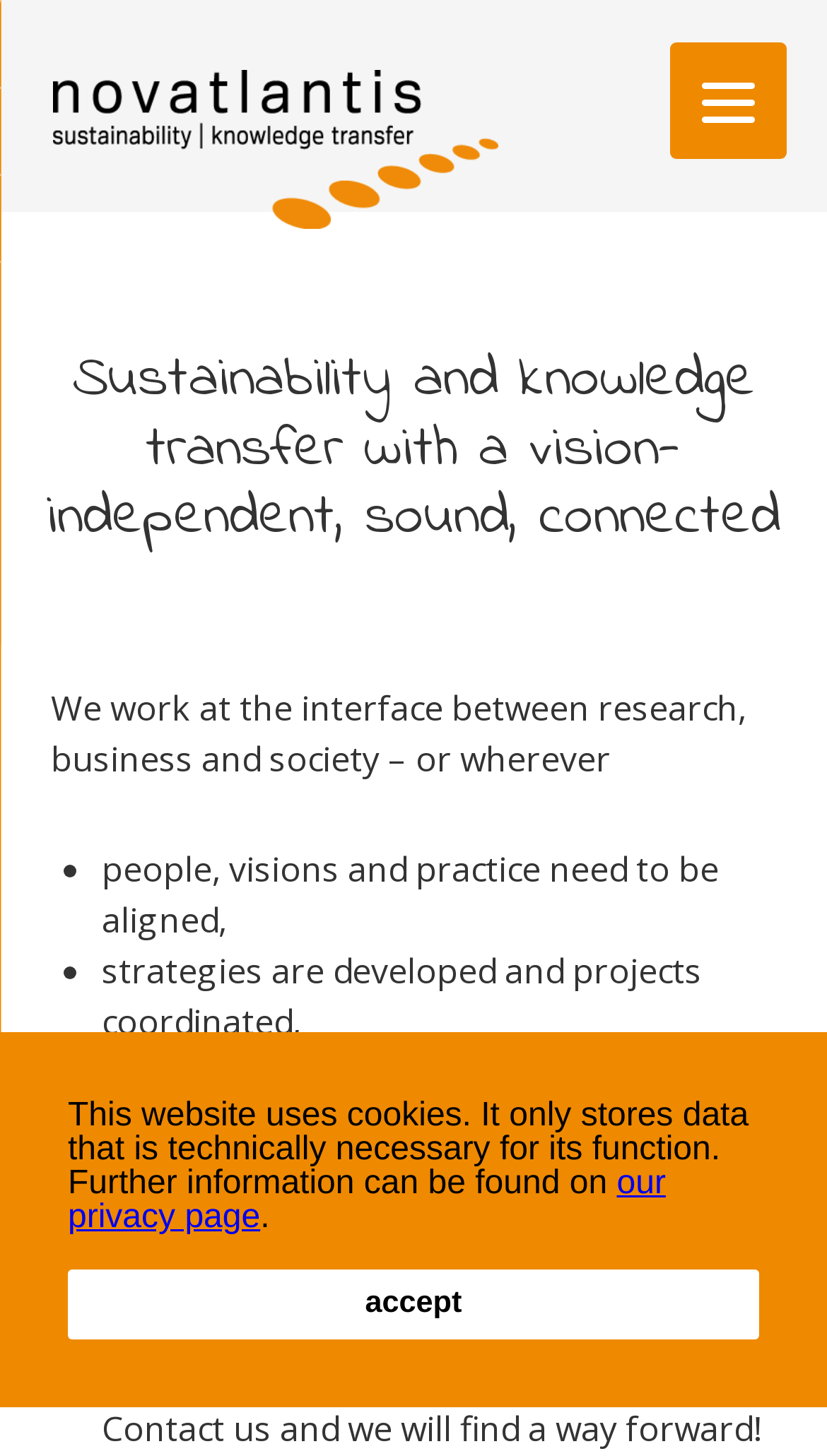How can novatlantis gmbh help with project management?
Your answer should be a single word or phrase derived from the screenshot.

Bridging personnel bottlenecks